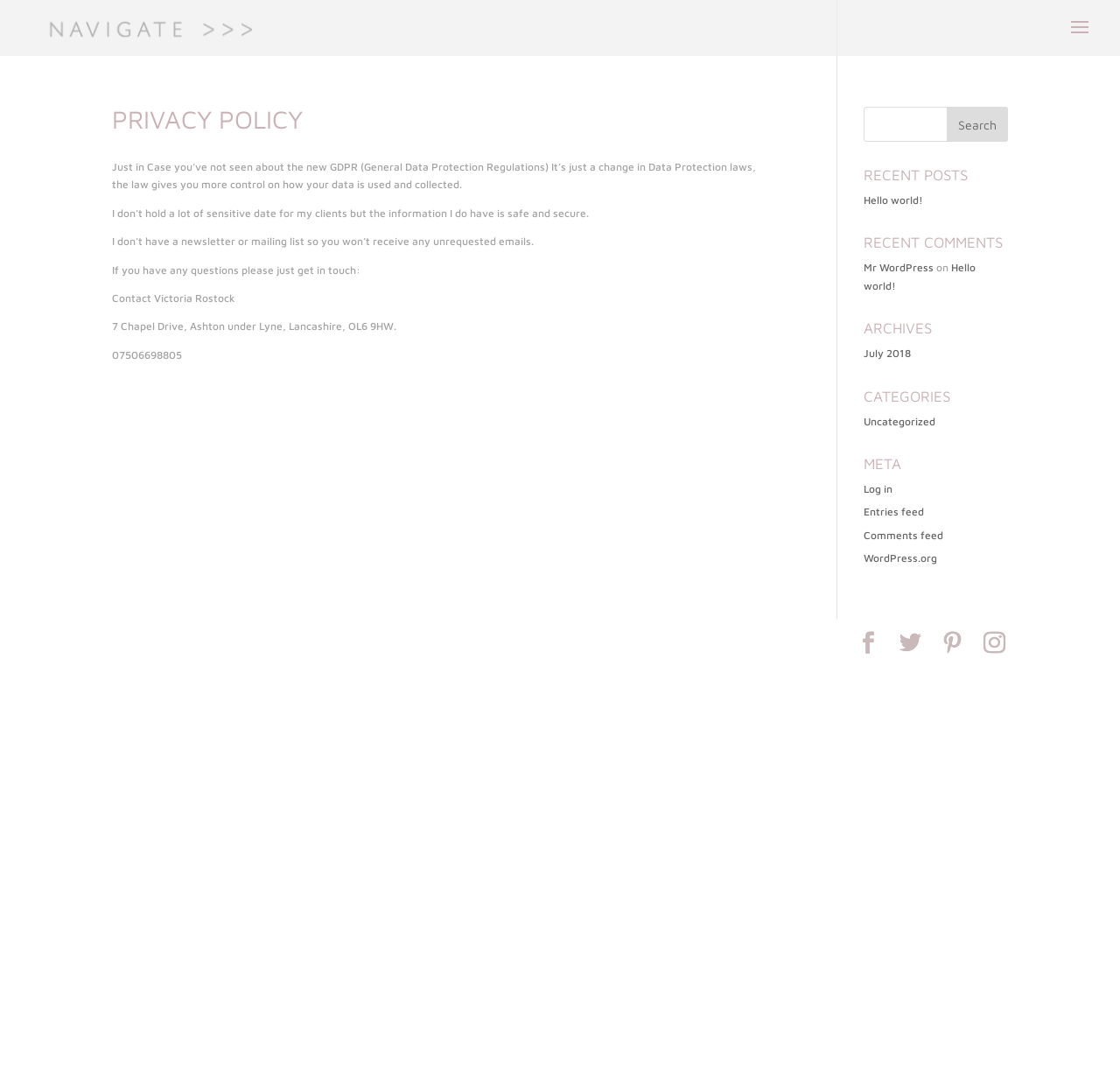Using the information shown in the image, answer the question with as much detail as possible: What type of content is listed under 'RECENT POSTS'?

The 'RECENT POSTS' section lists links to recent blog posts, such as 'Hello world!', which suggests that this section is used to display recent blog content.